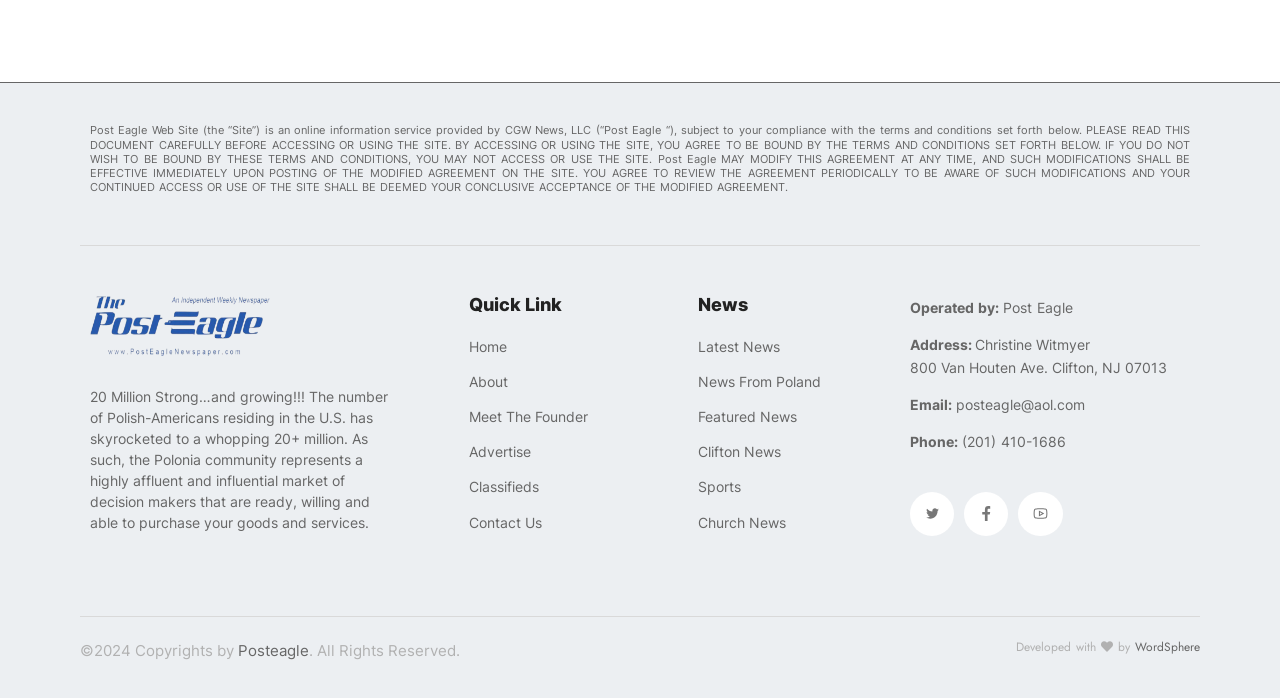Please find the bounding box coordinates of the element that you should click to achieve the following instruction: "Visit the 'About' page". The coordinates should be presented as four float numbers between 0 and 1: [left, top, right, bottom].

[0.366, 0.529, 0.53, 0.565]